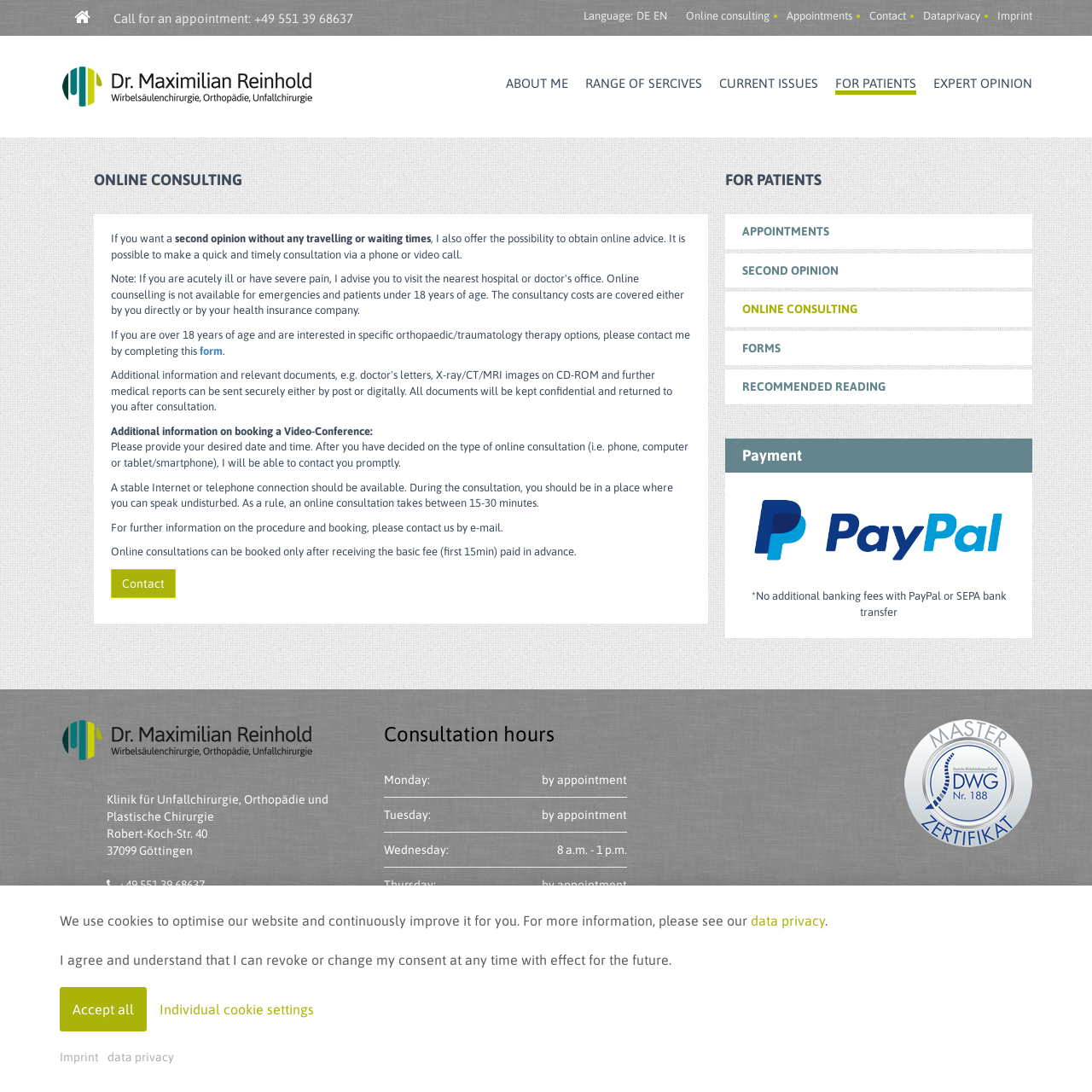Predict the bounding box of the UI element based on the description: "Appointments". The coordinates should be four float numbers between 0 and 1, formatted as [left, top, right, bottom].

[0.72, 0.009, 0.78, 0.02]